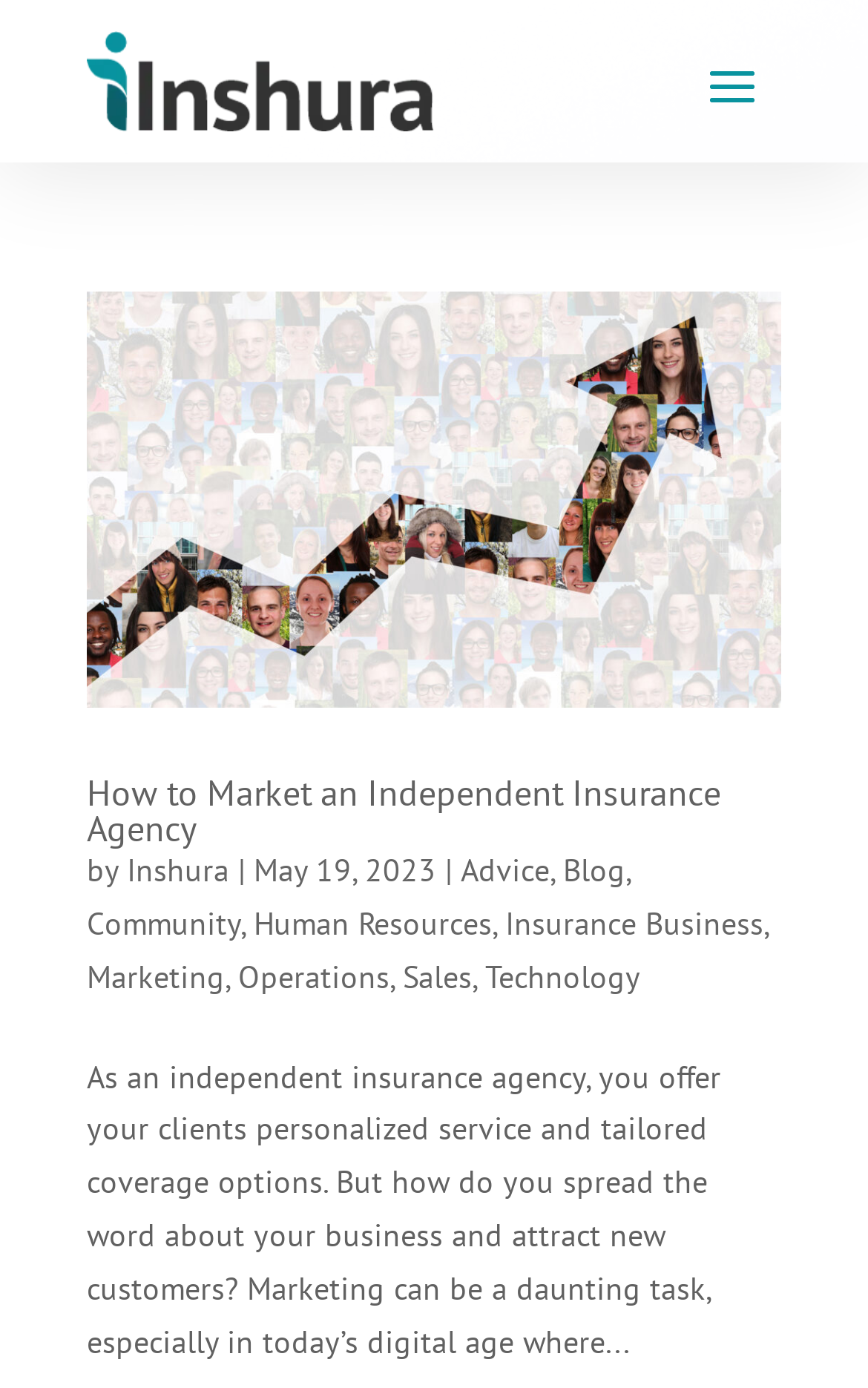Kindly determine the bounding box coordinates for the area that needs to be clicked to execute this instruction: "Click the Inshura Logo".

[0.1, 0.071, 0.5, 0.101]